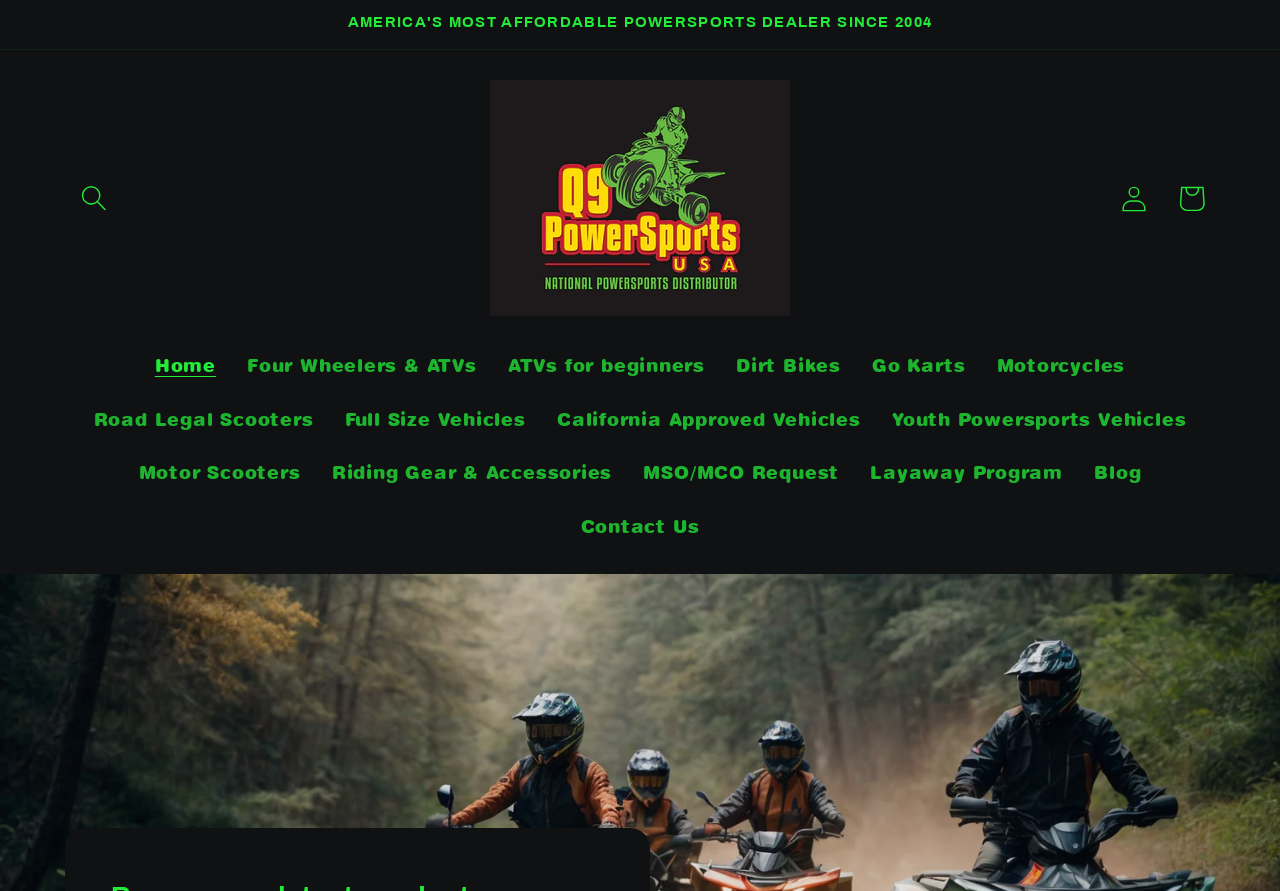Can you specify the bounding box coordinates of the area that needs to be clicked to fulfill the following instruction: "Search for a product"?

[0.051, 0.19, 0.095, 0.254]